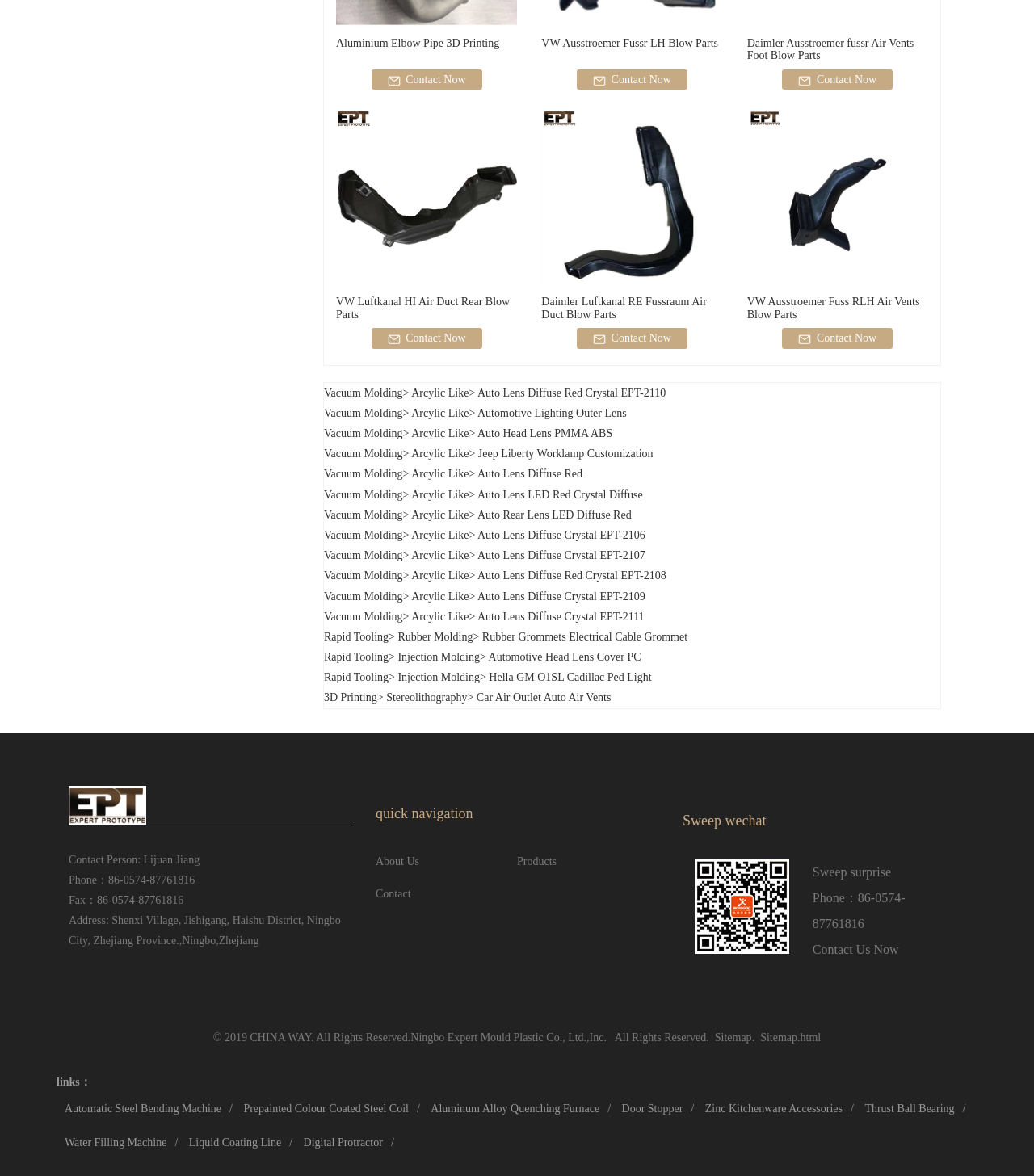Respond with a single word or short phrase to the following question: 
What type of images are used to represent products?

Product images